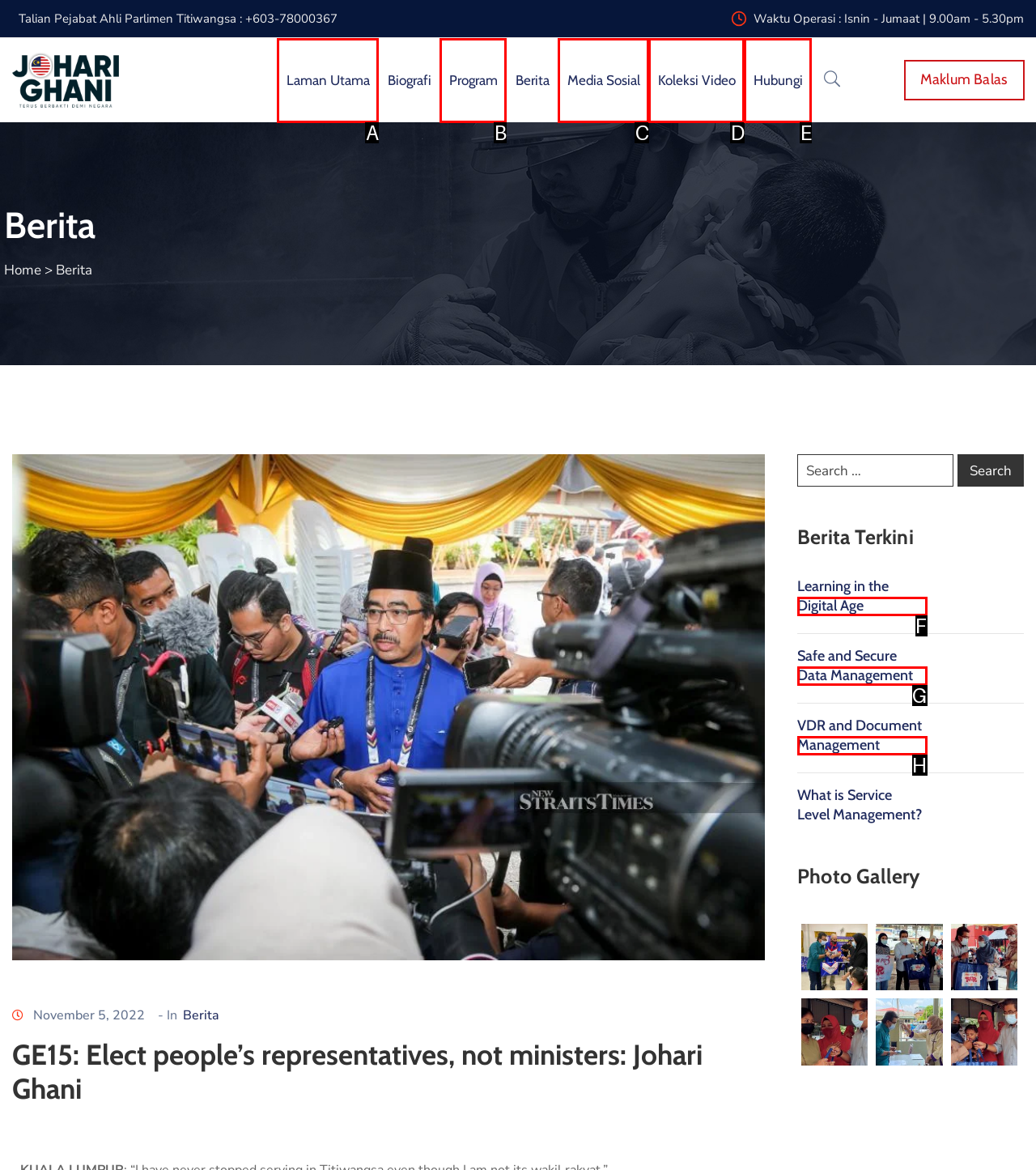Select the letter that corresponds to the description: Learning in the Digital Age. Provide your answer using the option's letter.

F